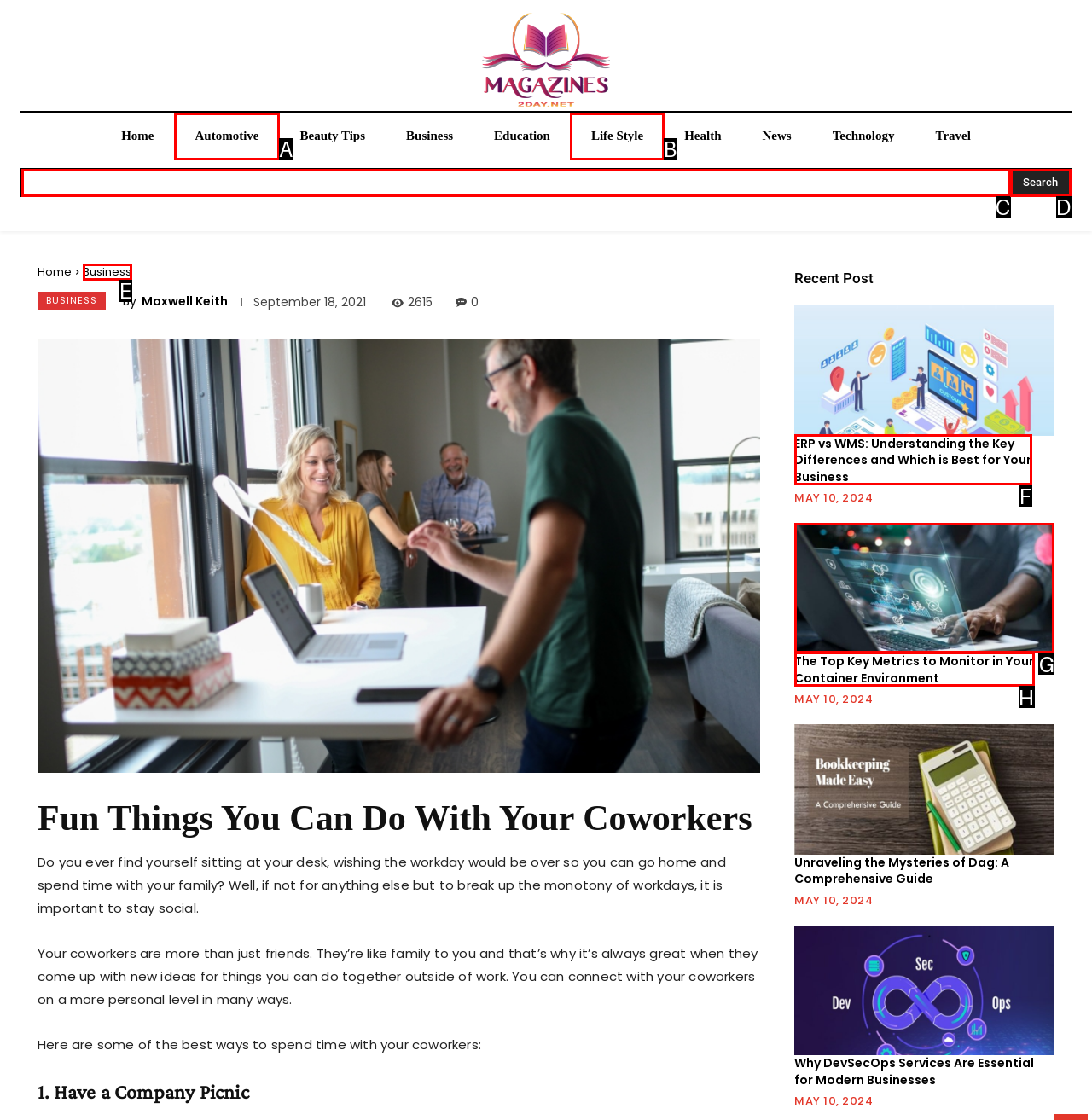Identify the letter corresponding to the UI element that matches this description: parent_node: Search name="s"
Answer using only the letter from the provided options.

C